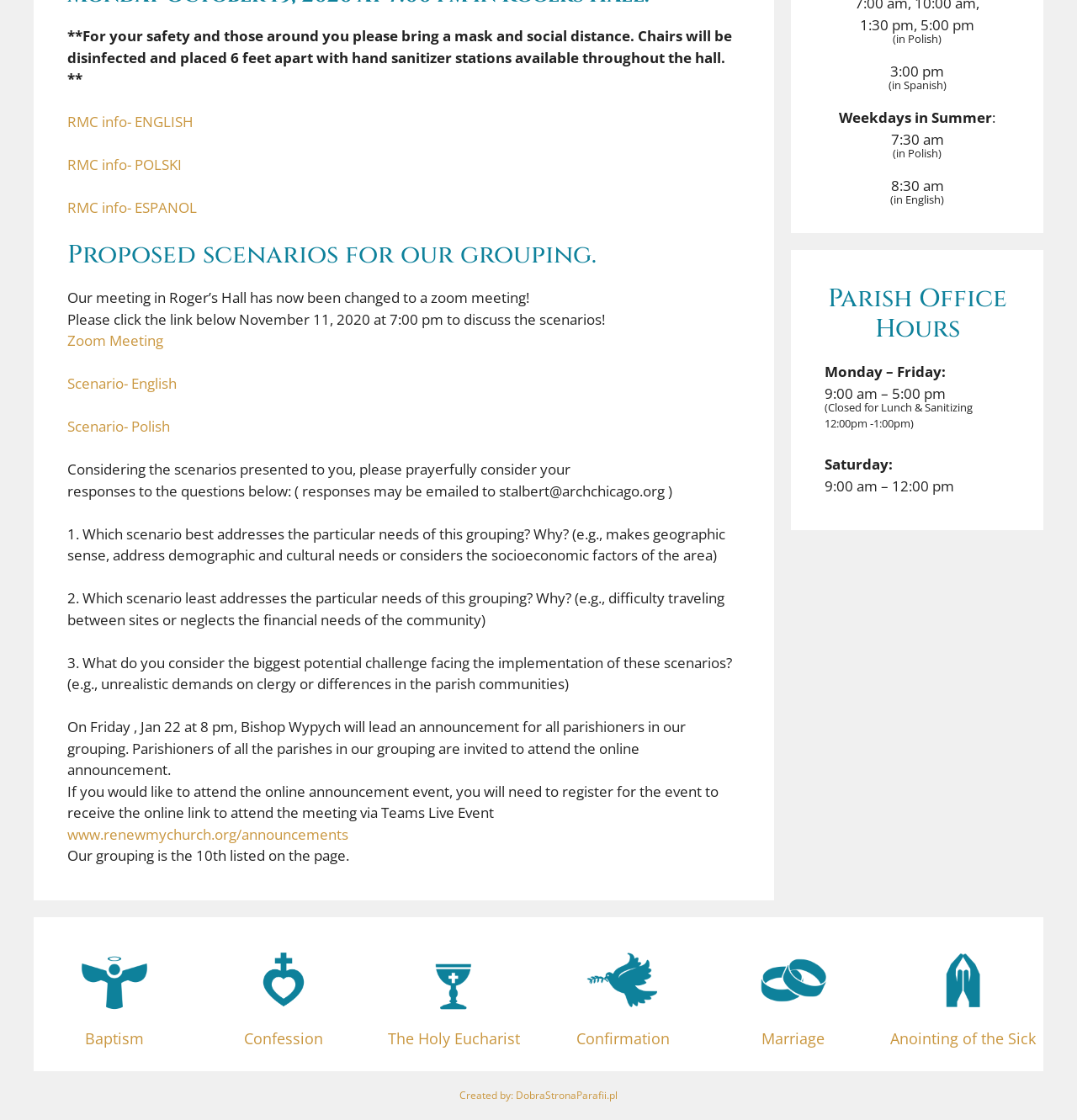Determine the bounding box coordinates for the HTML element described here: "Confirmation".

[0.508, 0.899, 0.65, 0.938]